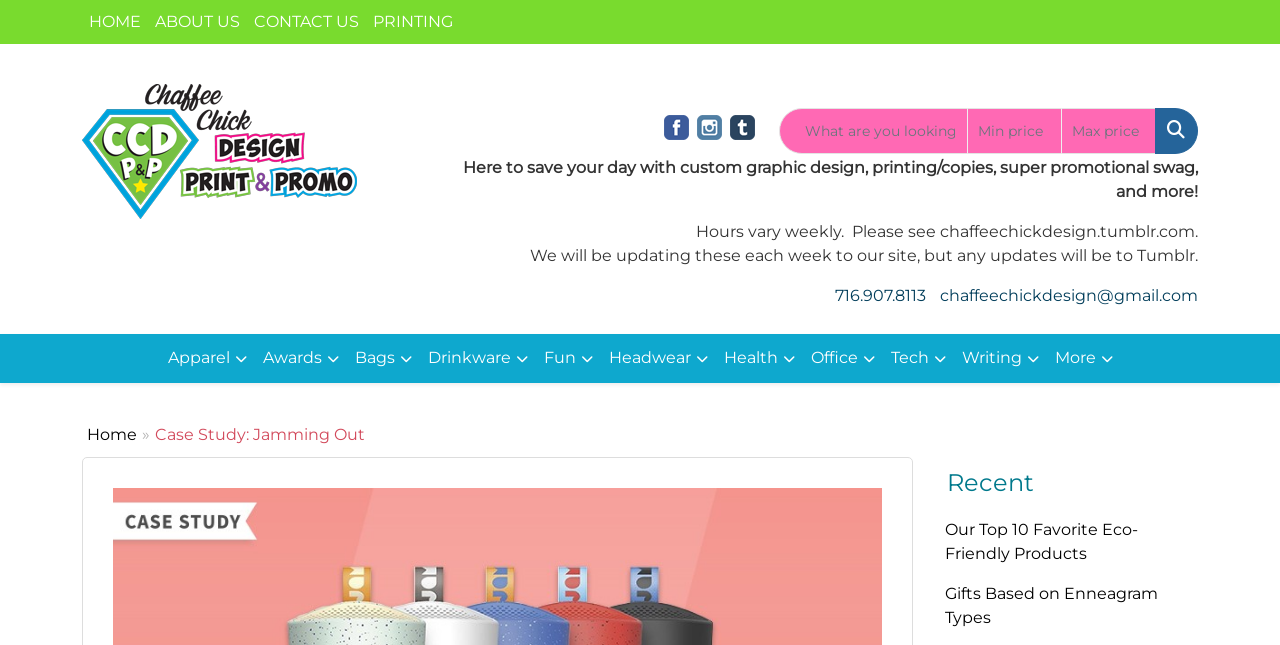Ascertain the bounding box coordinates for the UI element detailed here: "Gifts Based on Enneagram Types". The coordinates should be provided as [left, top, right, bottom] with each value being a float between 0 and 1.

[0.732, 0.89, 0.936, 0.989]